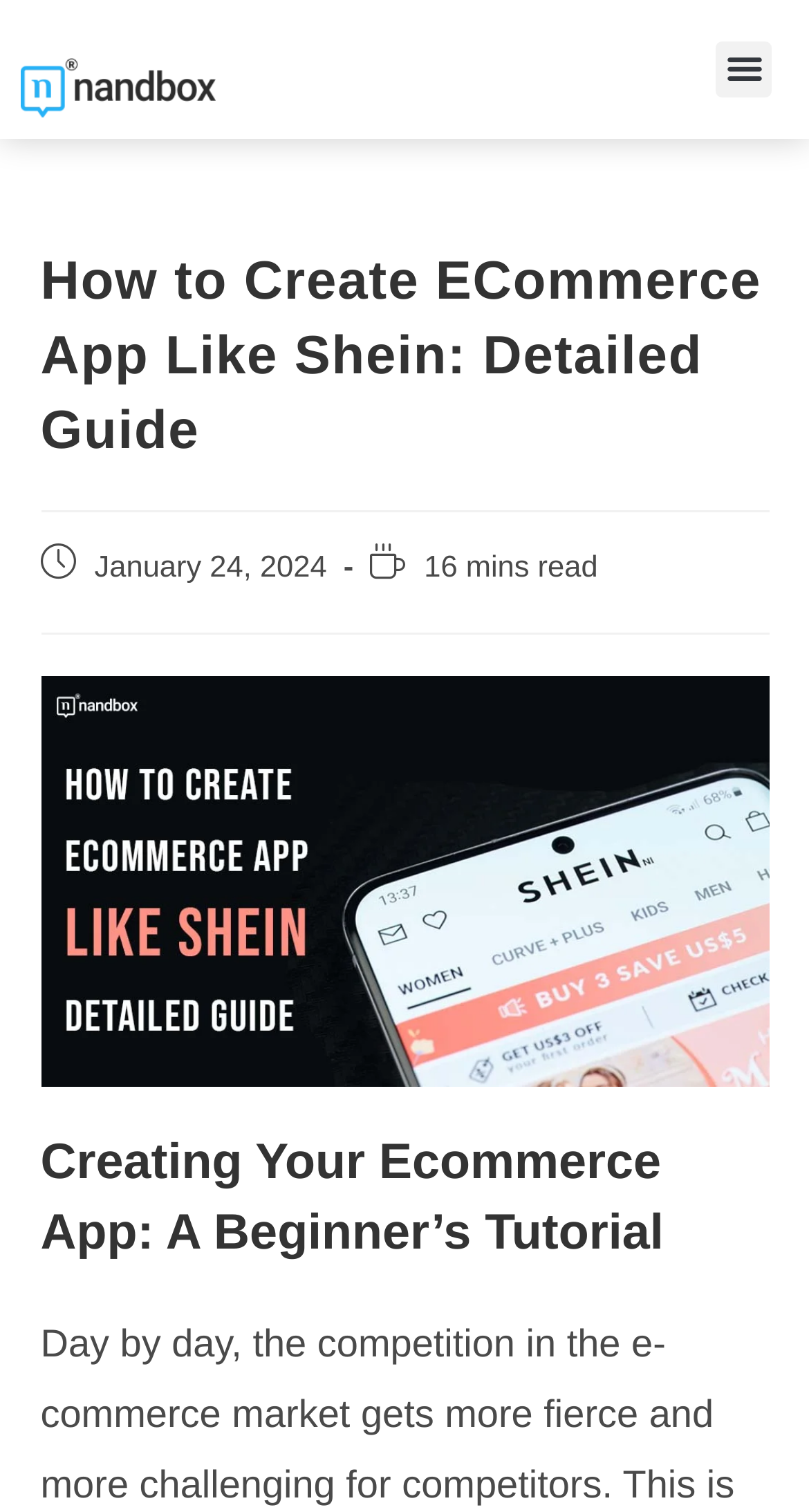Respond to the question below with a single word or phrase: What is the date of the article?

January 24, 2024